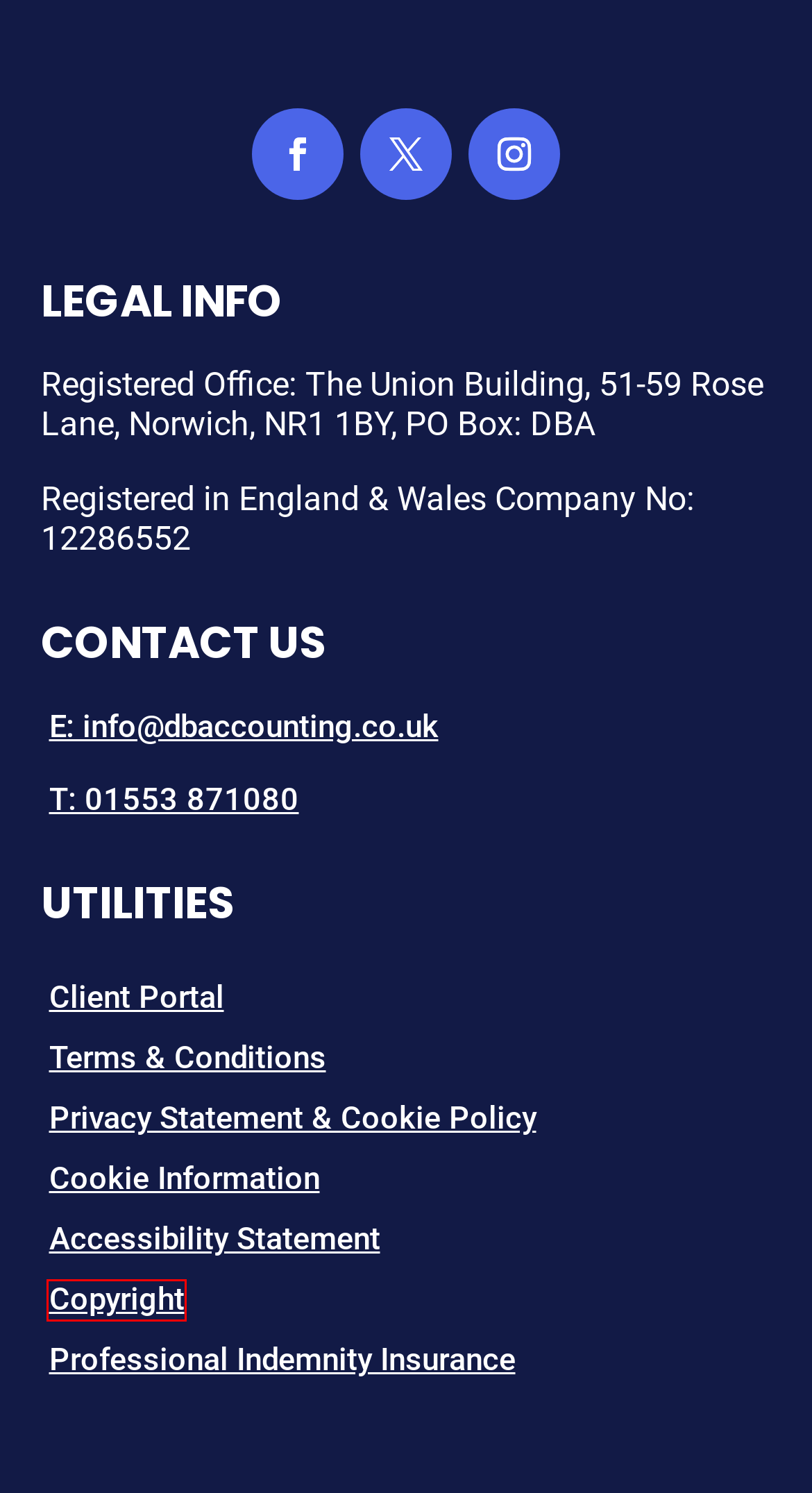Please examine the screenshot provided, which contains a red bounding box around a UI element. Select the webpage description that most accurately describes the new page displayed after clicking the highlighted element. Here are the candidates:
A. limited companies Archives | DB Accounting Solutions Limited
B. sole traders Archives | DB Accounting Solutions Limited
C. Terms and Conditions | DB Accounting Solutions Limited
D. cloud accounting Archives | DB Accounting Solutions Limited
E. Cookie Information | DB Accounting Solutions Limited
F. Copyright | DB Accounting Solutions Limited
G. Privacy Statement & Cookie Policy | DB Accounting Solutions Limited
H. Accessibility Statement | DB Accounting Solutions Limited

F